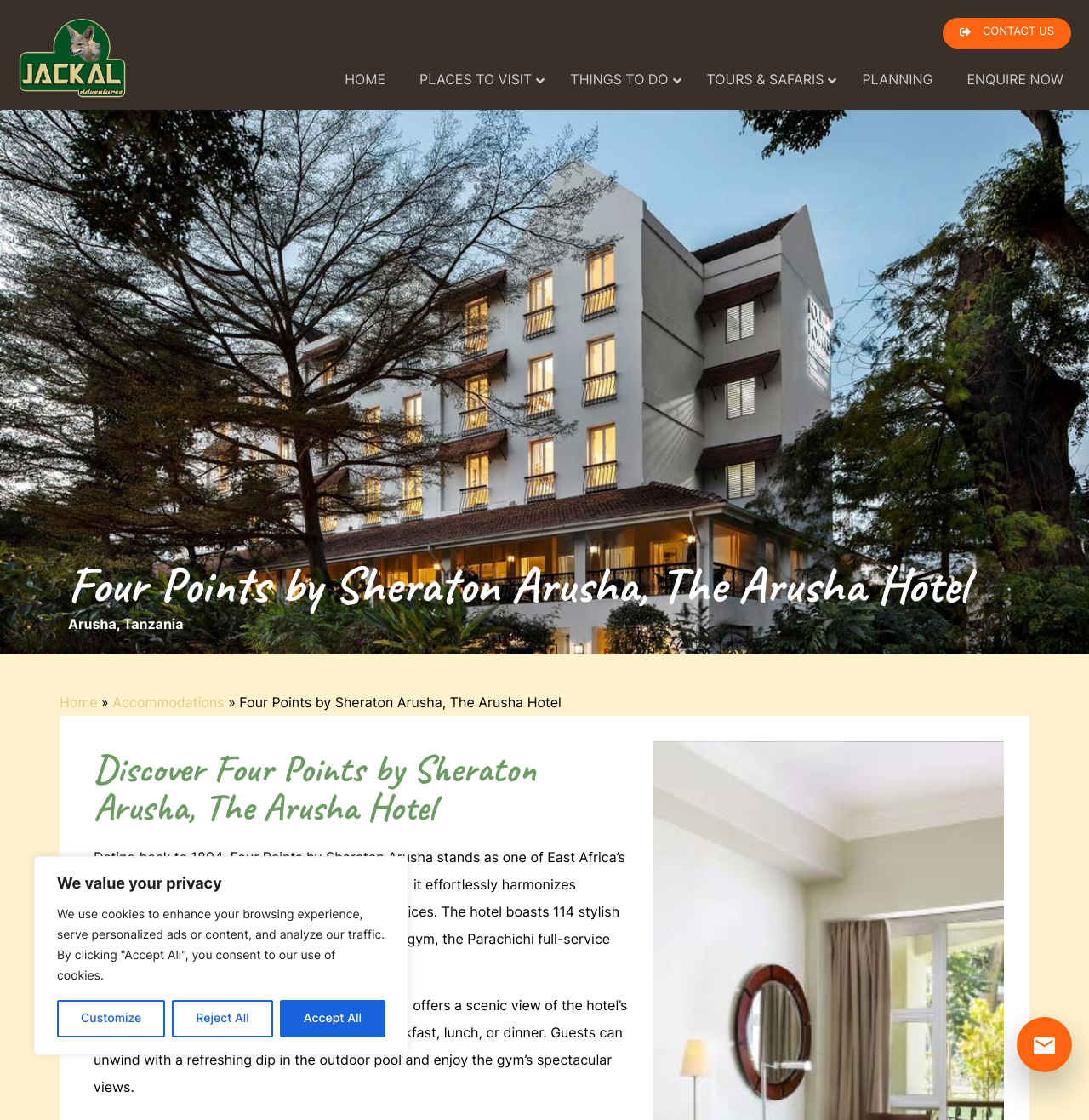Please locate the bounding box coordinates of the element that should be clicked to achieve the given instruction: "Click the CONTACT US link".

[0.866, 0.016, 0.984, 0.043]